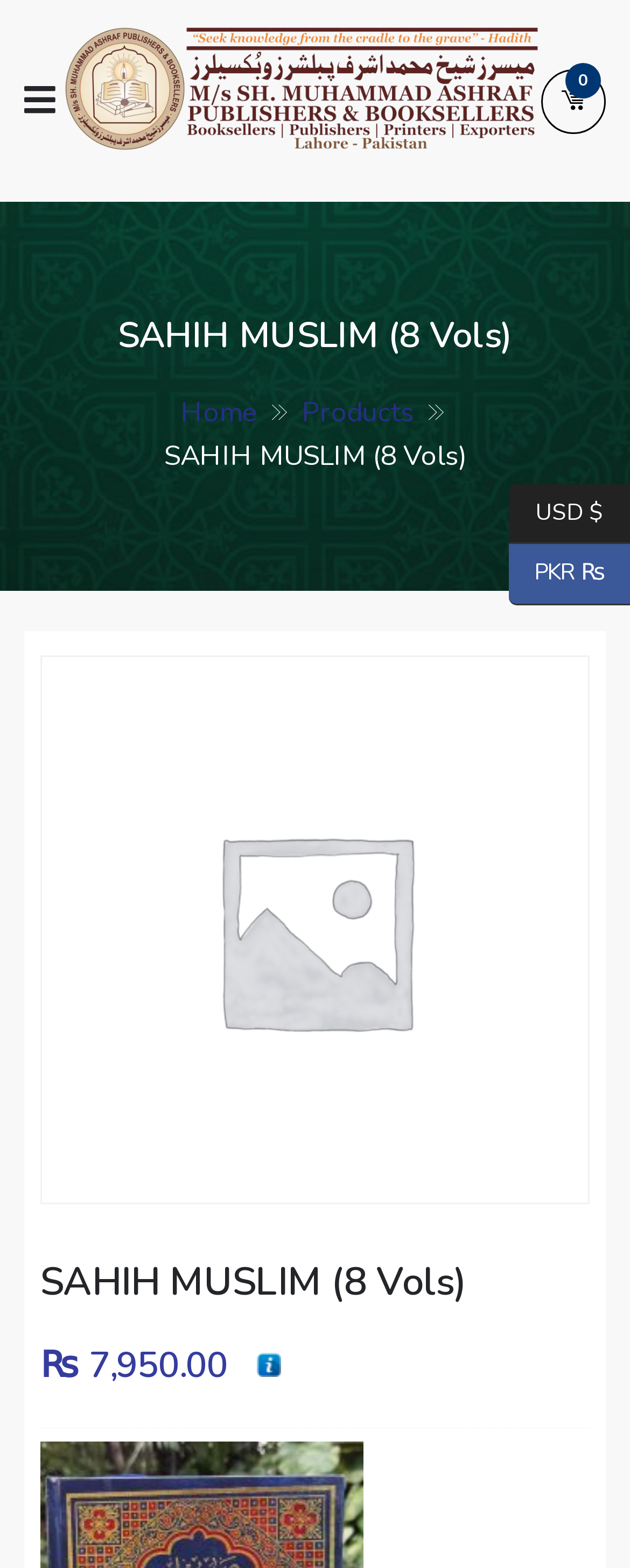Deliver a detailed narrative of the webpage's visual and textual elements.

The webpage appears to be a product page for "SAHIH MUSLIM (8 Vols)" on the Ashraf Islamic Books website. At the top left, there is a button with an icon. Next to it, there is a link to the website's homepage, "Ashraf Islamic Books", which is also accompanied by an image of the website's logo. Below the logo, there is a heading with the same text, "Ashraf Islamic Books". 

To the right of the logo, there is a tagline or description, "Booksellers | Publishers | Printers | Exporters". Below the tagline, there is a link with a cart icon and the text "0". 

The main content of the page is focused on the product, "SAHIH MUSLIM (8 Vols)". There is a heading with the product title, followed by a navigation section with breadcrumbs, which includes links to the "Home" and "Products" pages. Below the breadcrumbs, there is a product image, which is currently awaiting upload. 

Above the product image, there is a heading with the product title again, and below the image, there is a price listed in Pakistani Rupees (₨7,950.00). In the top right corner, there are two links to switch between USD and PKR currencies.